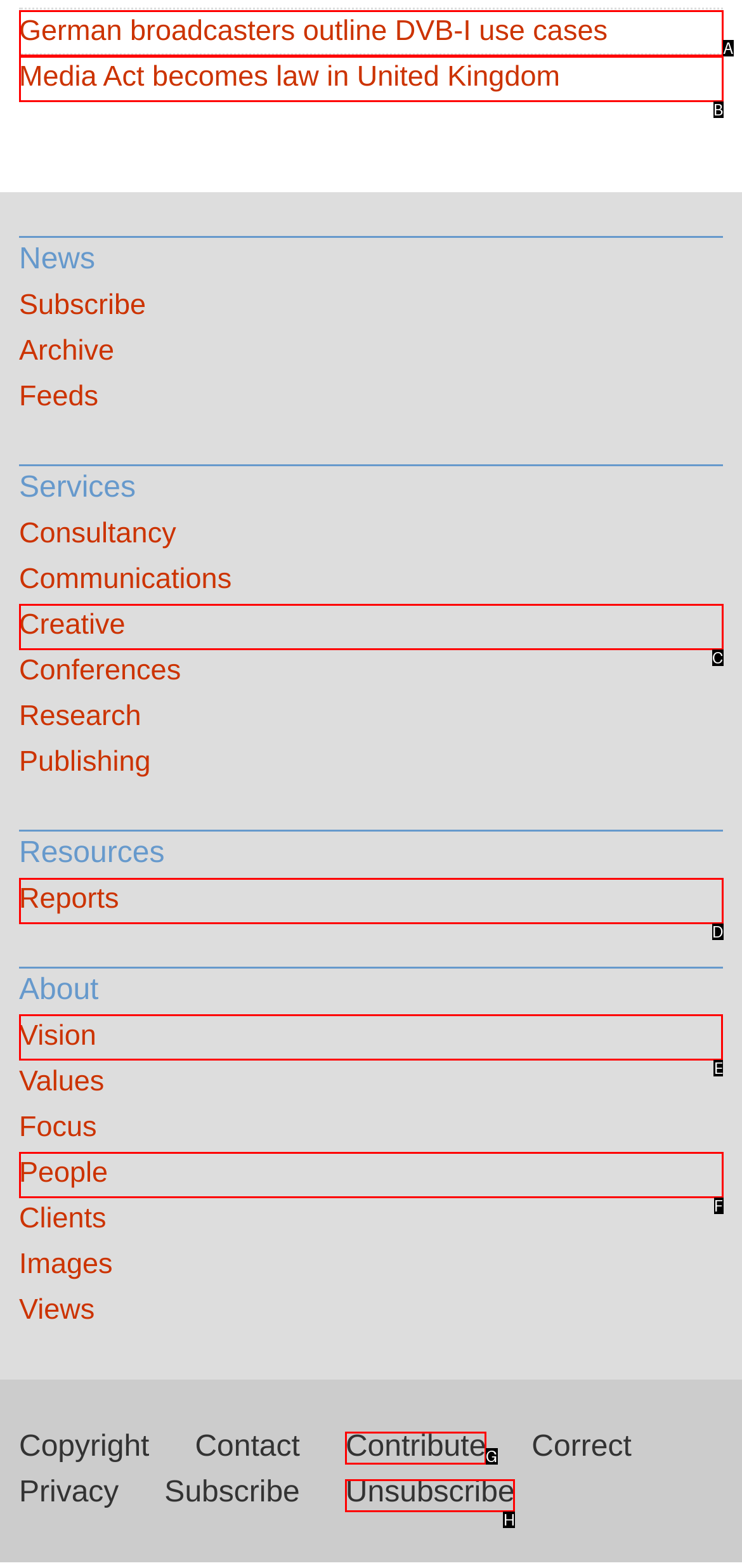Which HTML element should be clicked to complete the task: Learn about the company's vision? Answer with the letter of the corresponding option.

E